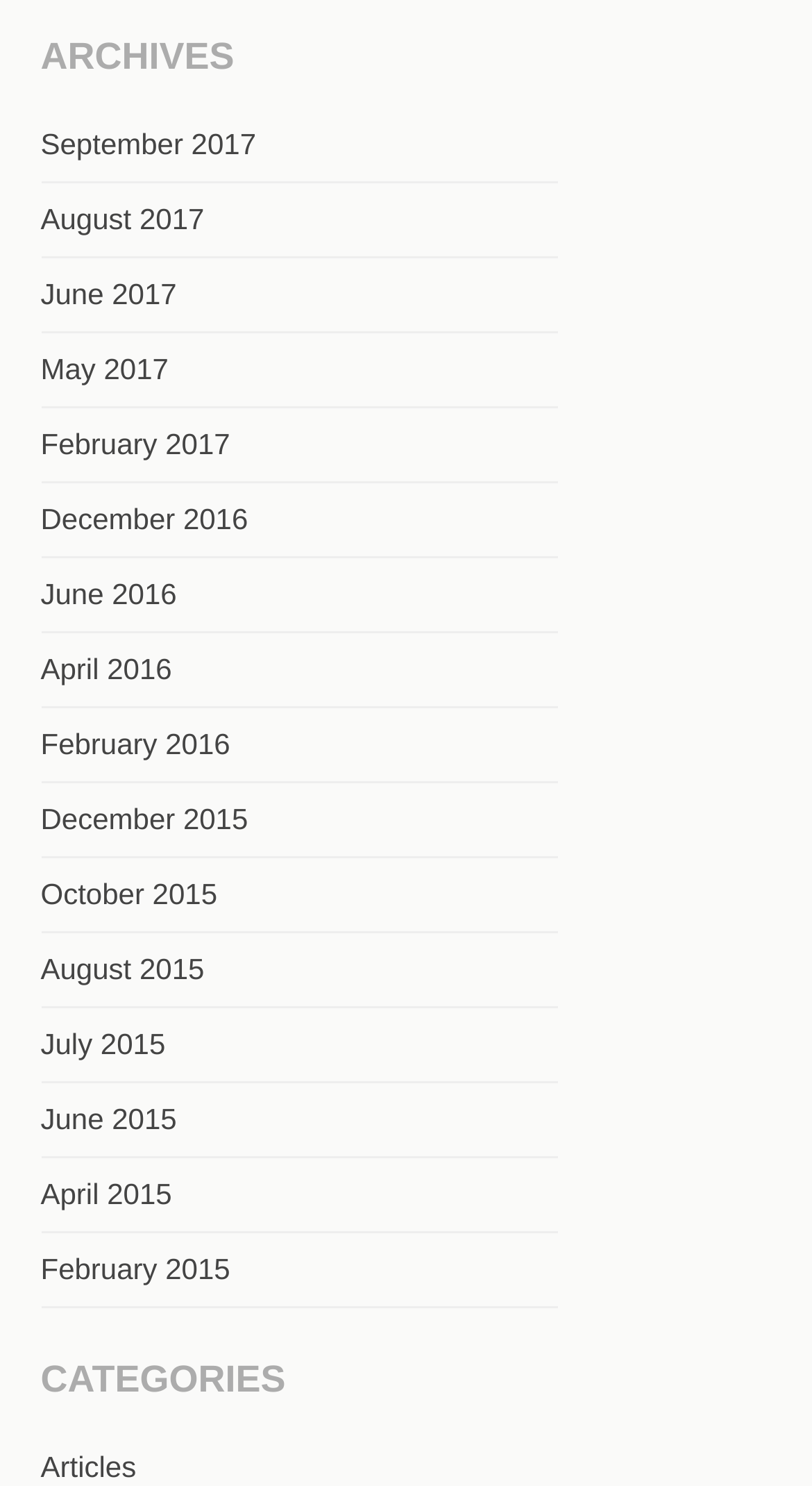Can you specify the bounding box coordinates of the area that needs to be clicked to fulfill the following instruction: "Check the time"?

None